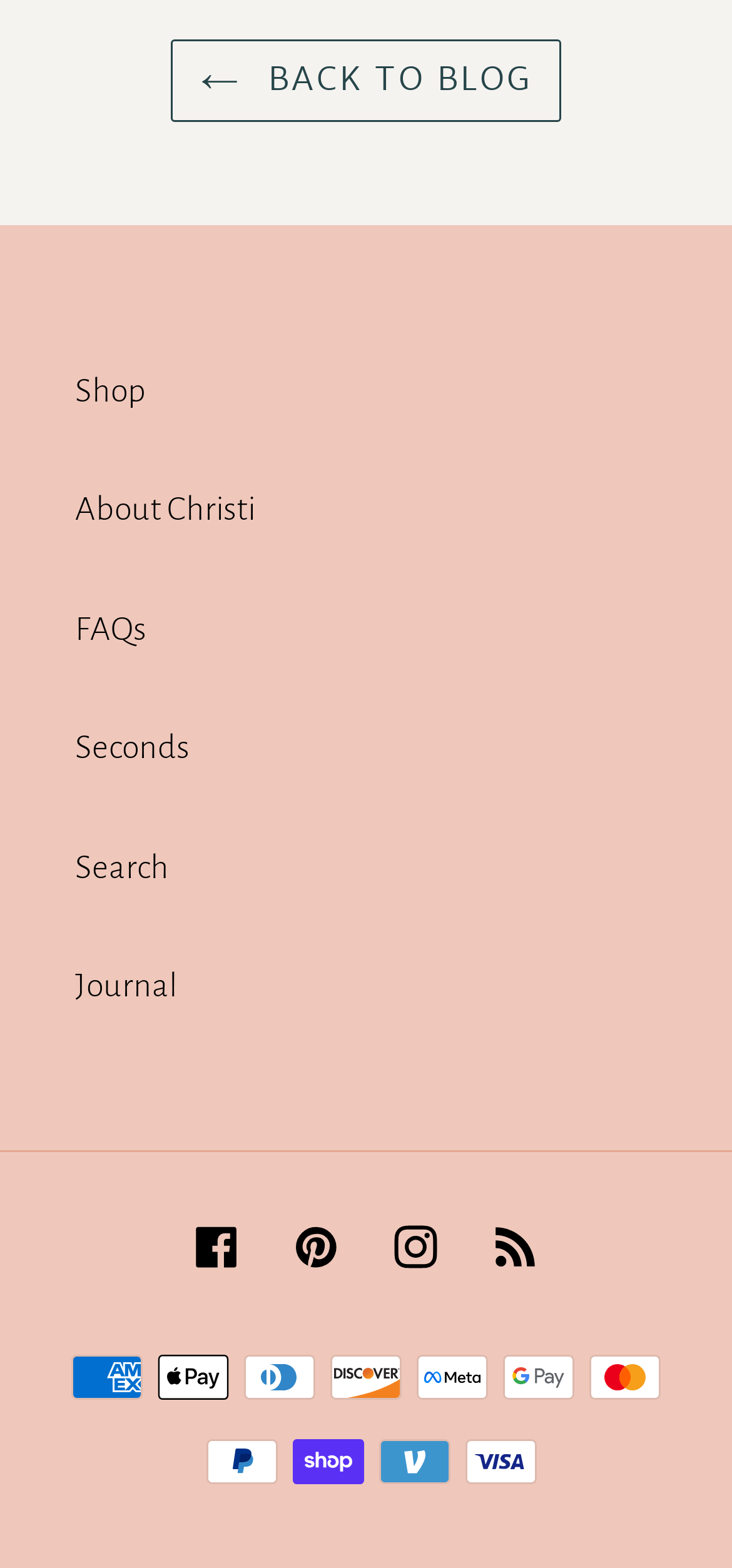Please locate the bounding box coordinates of the region I need to click to follow this instruction: "Explore Our Work".

None